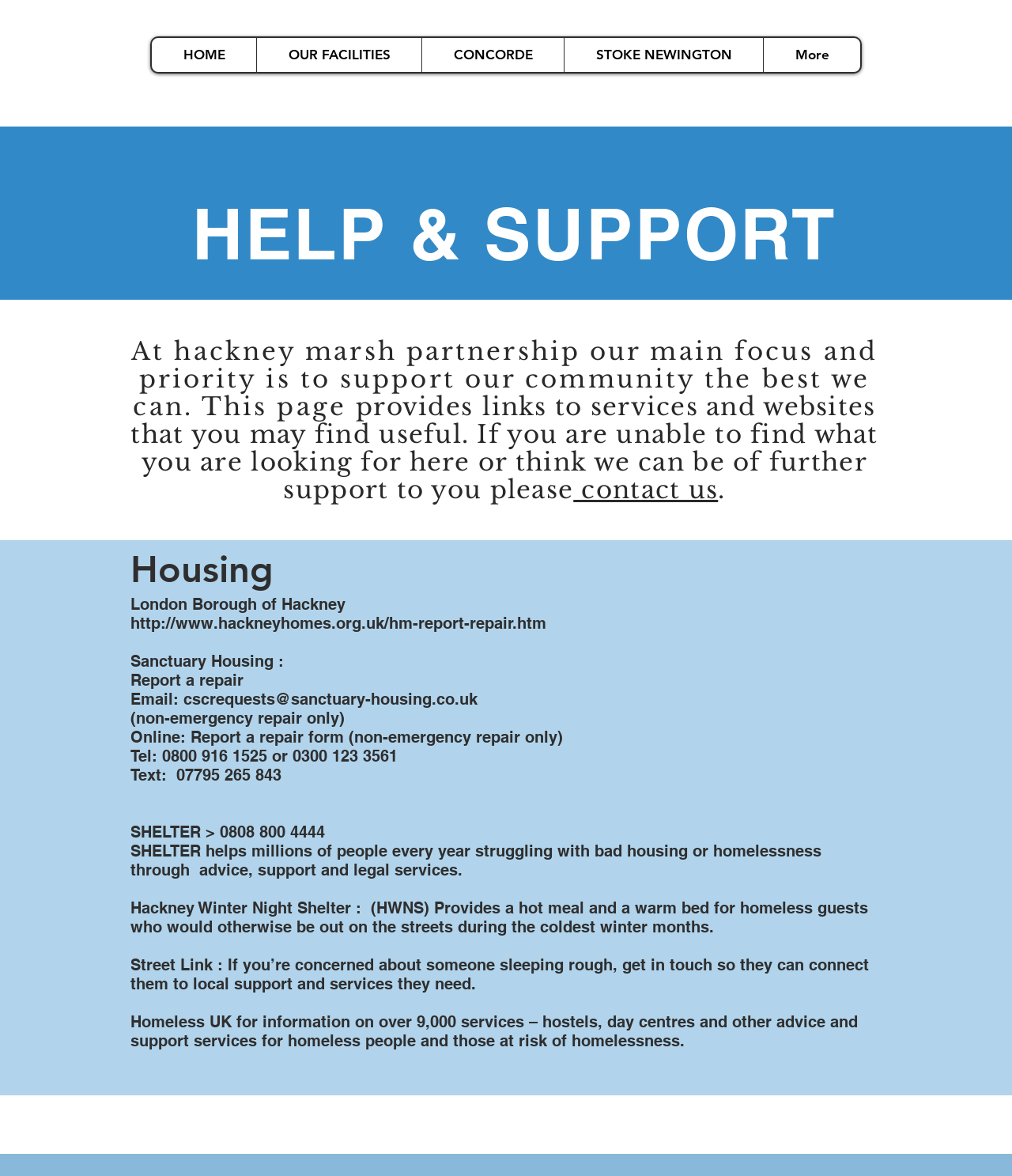What is the purpose of Street Link?
Kindly offer a comprehensive and detailed response to the question.

Street Link is a service that connects people who are sleeping rough to local support and services they need, as described in the 'Housing' section of the webpage.